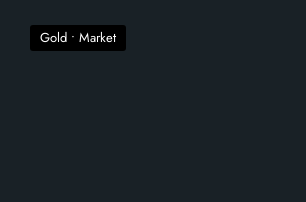Answer the question in a single word or phrase:
What is the purpose of the label?

navigation element or category header